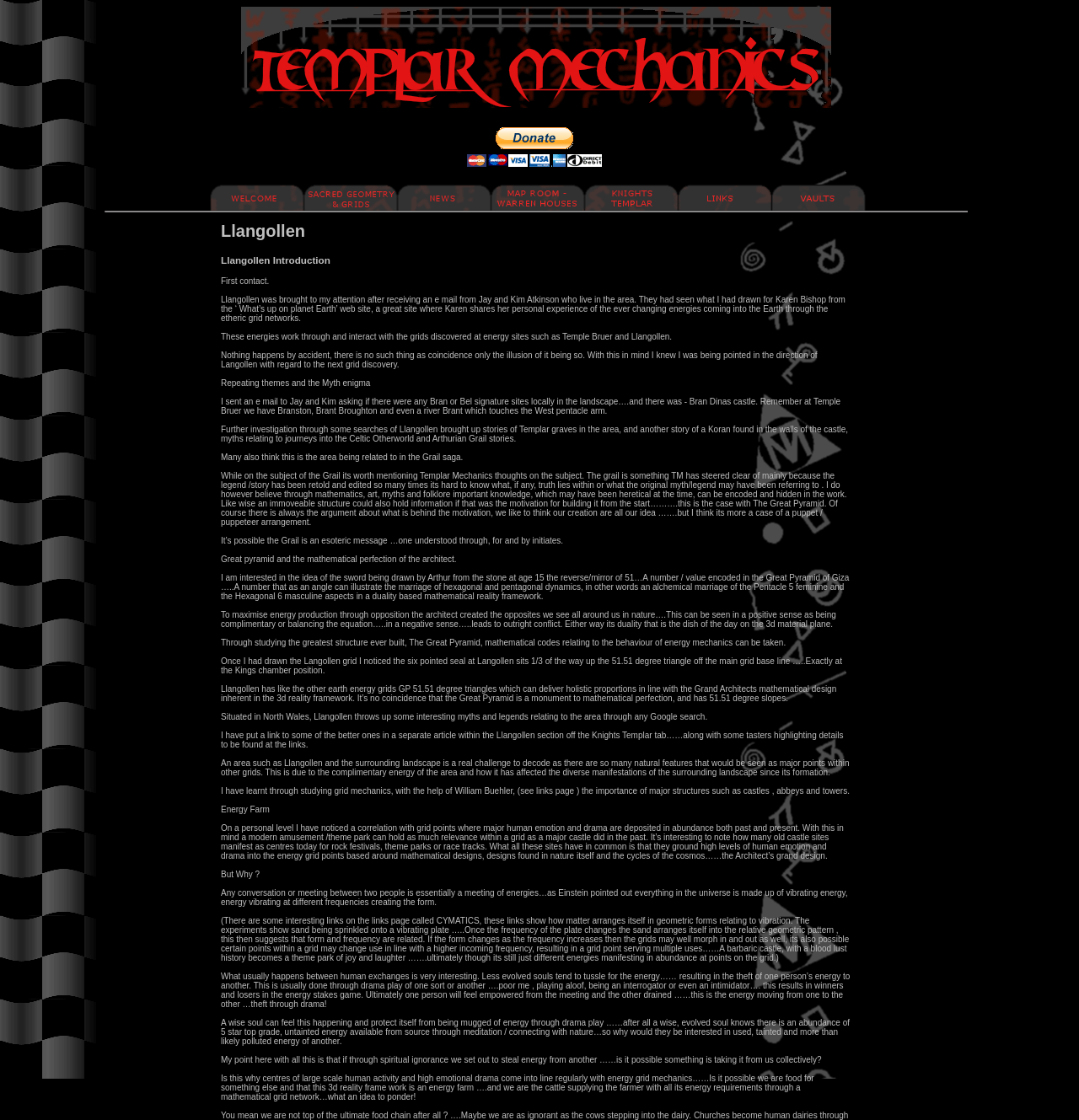What is the purpose of the grids mentioned in the text?
Look at the screenshot and respond with a single word or phrase.

Energy production